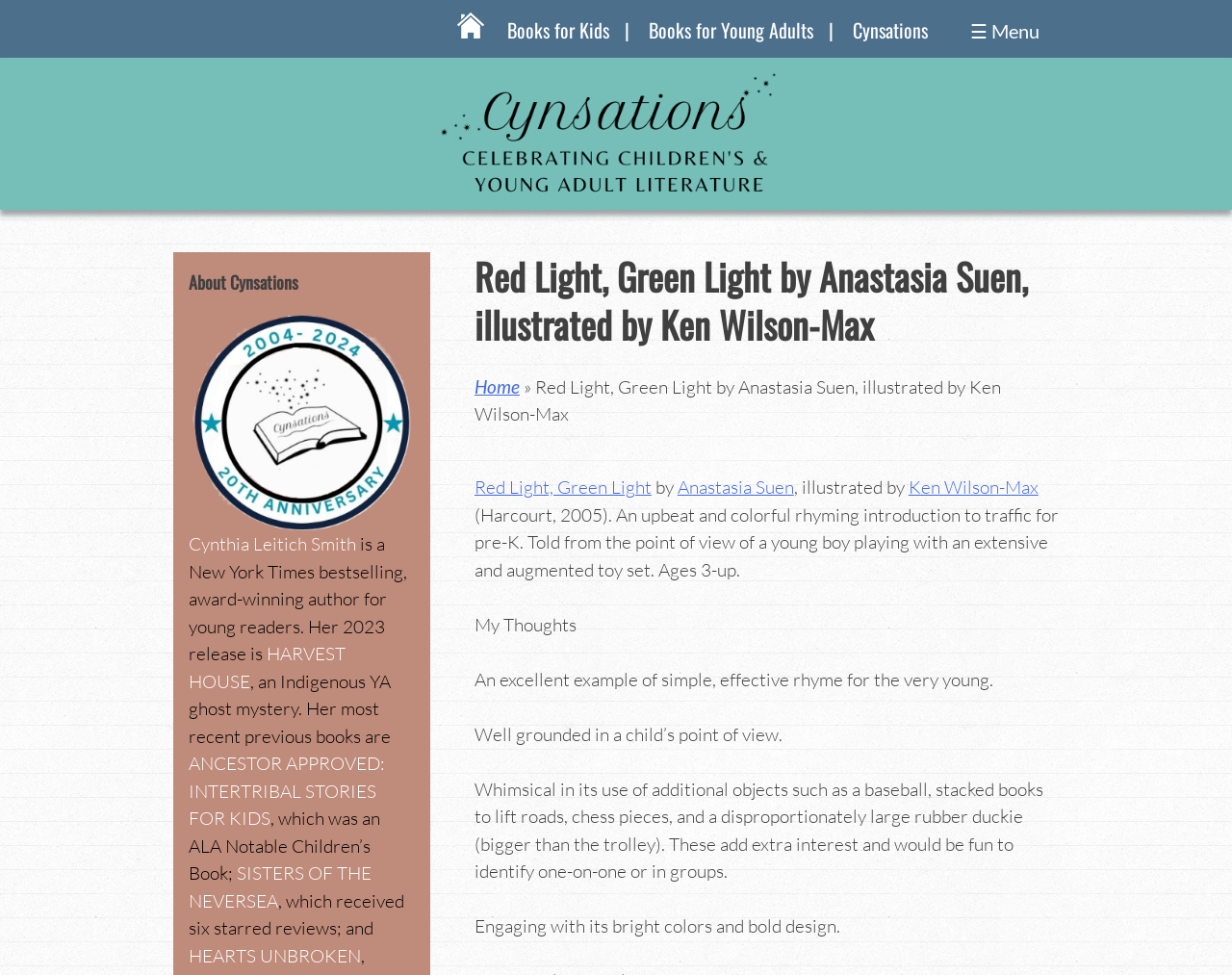How many images are there on the webpage? Observe the screenshot and provide a one-word or short phrase answer.

2